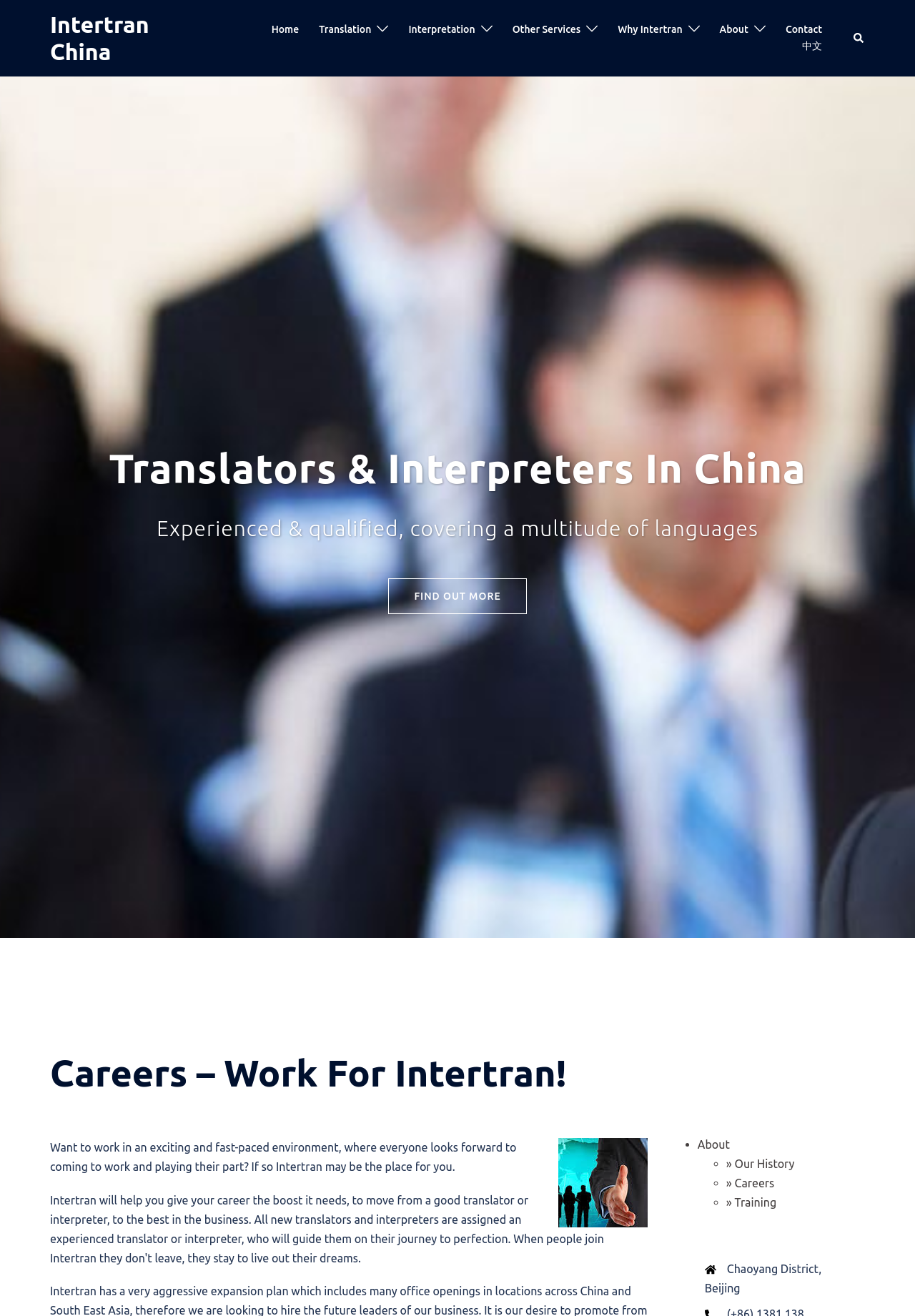Identify the bounding box coordinates of the clickable region necessary to fulfill the following instruction: "learn more about translators and interpreters in China". The bounding box coordinates should be four float numbers between 0 and 1, i.e., [left, top, right, bottom].

[0.425, 0.439, 0.575, 0.466]